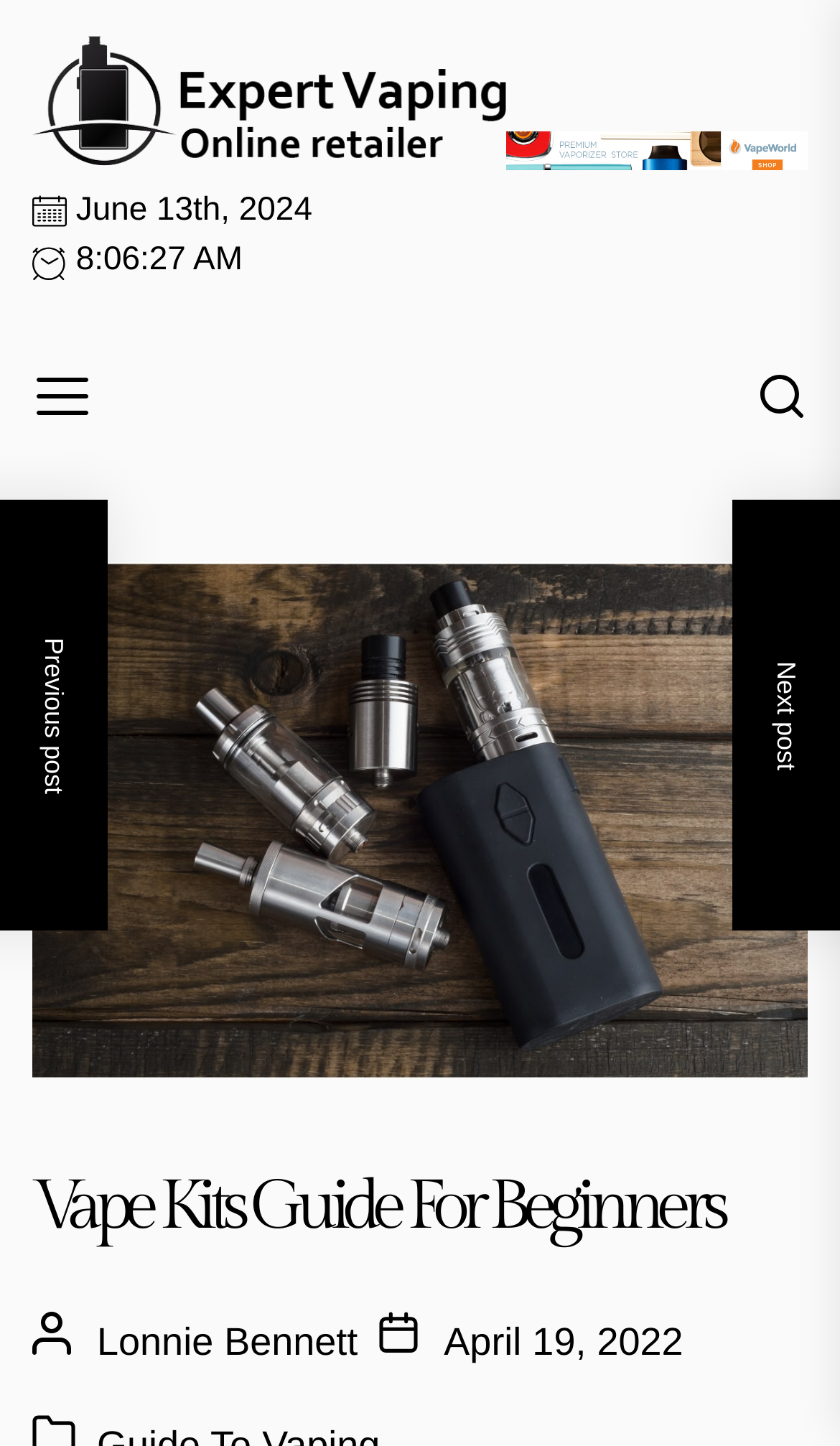What is the primary heading on this webpage?

Vape Kits Guide For Beginners